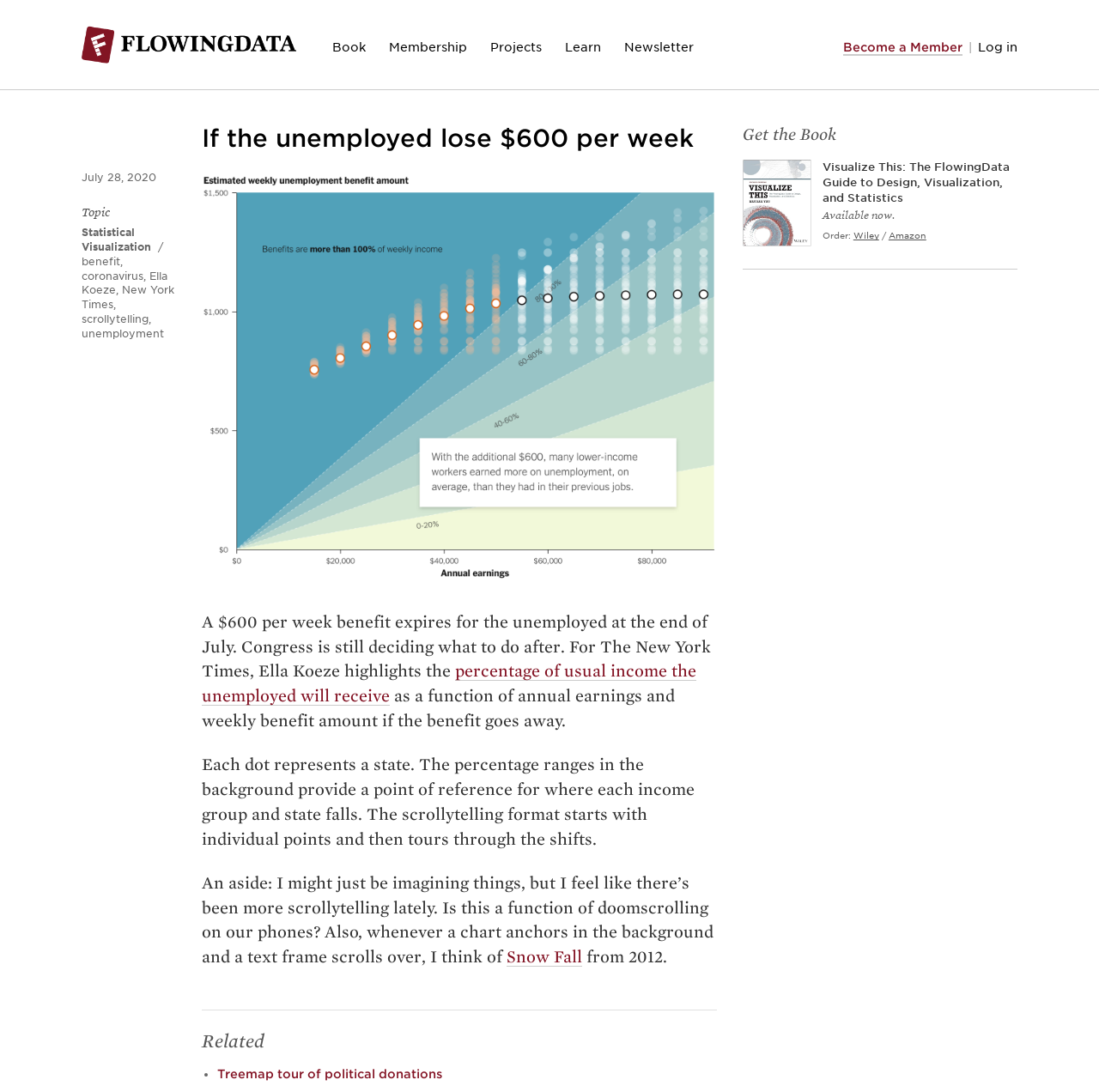Please determine the bounding box coordinates for the element that should be clicked to follow these instructions: "Click the 'Book' link".

[0.302, 0.036, 0.333, 0.05]